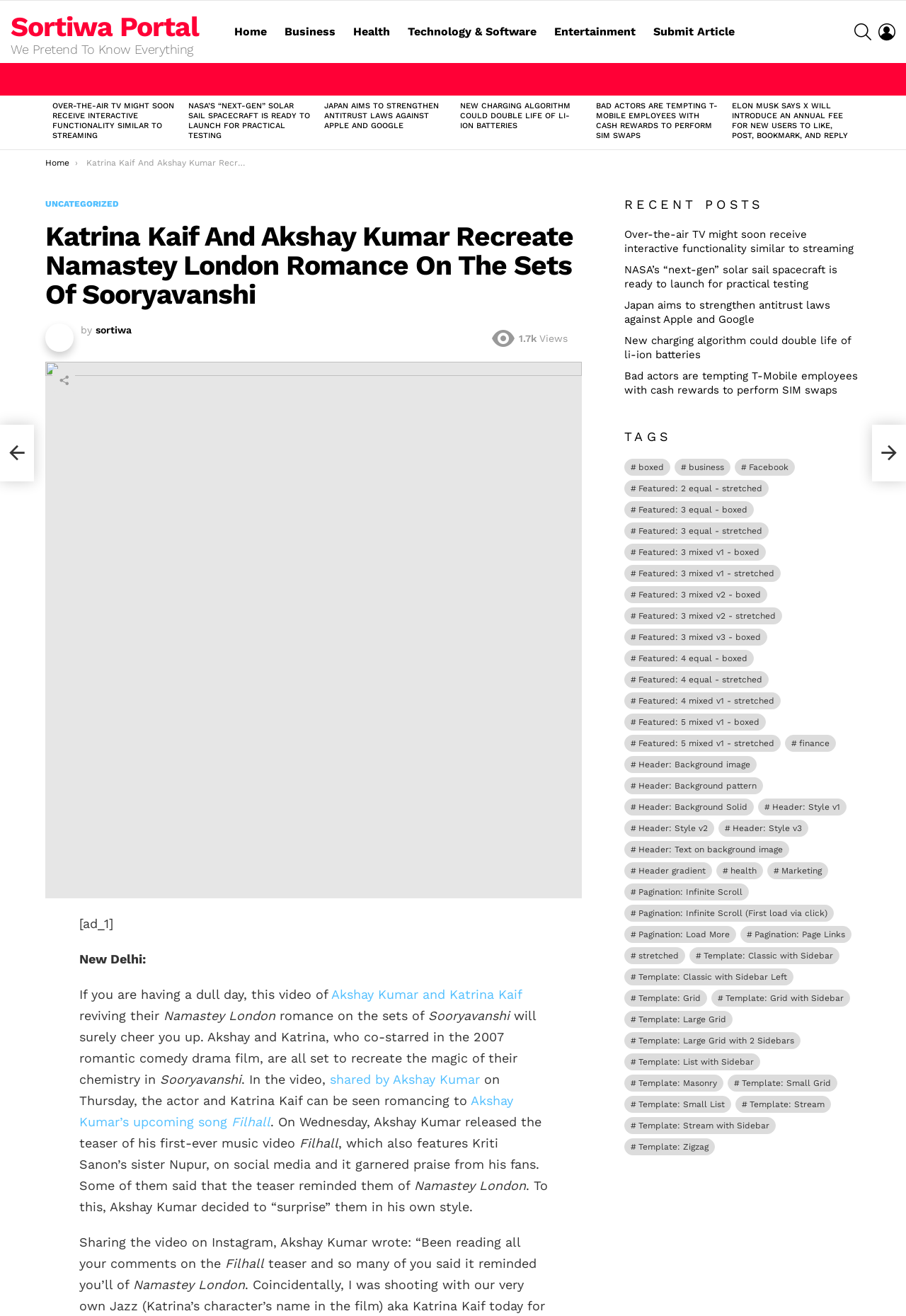Please specify the bounding box coordinates for the clickable region that will help you carry out the instruction: "Search using the search icon".

[0.943, 0.013, 0.962, 0.035]